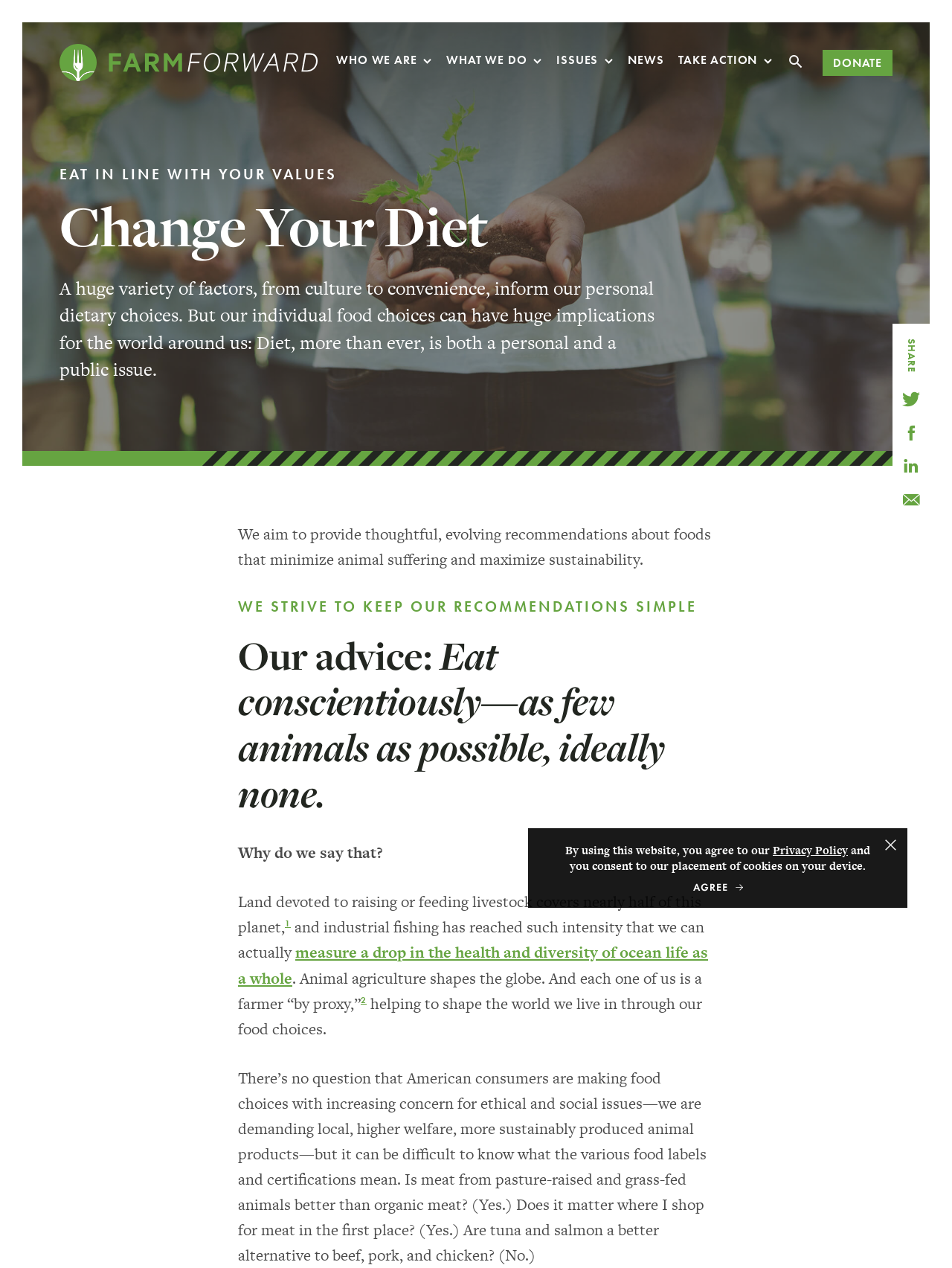Answer the question in one word or a short phrase:
What is the goal of Farm Forward?

To change your diet